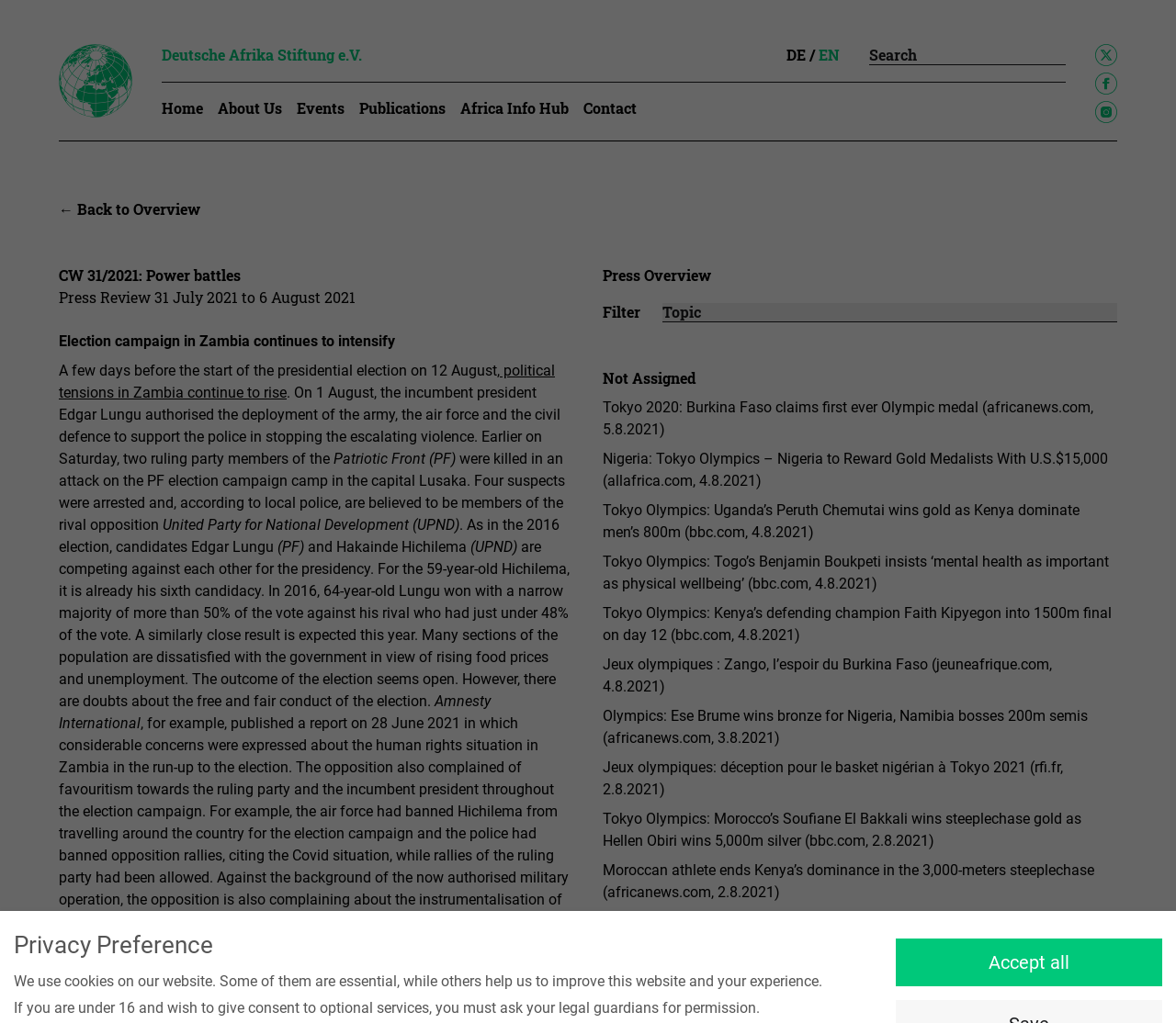Please locate the bounding box coordinates of the element that should be clicked to complete the given instruction: "Filter press reviews".

[0.512, 0.295, 0.545, 0.314]